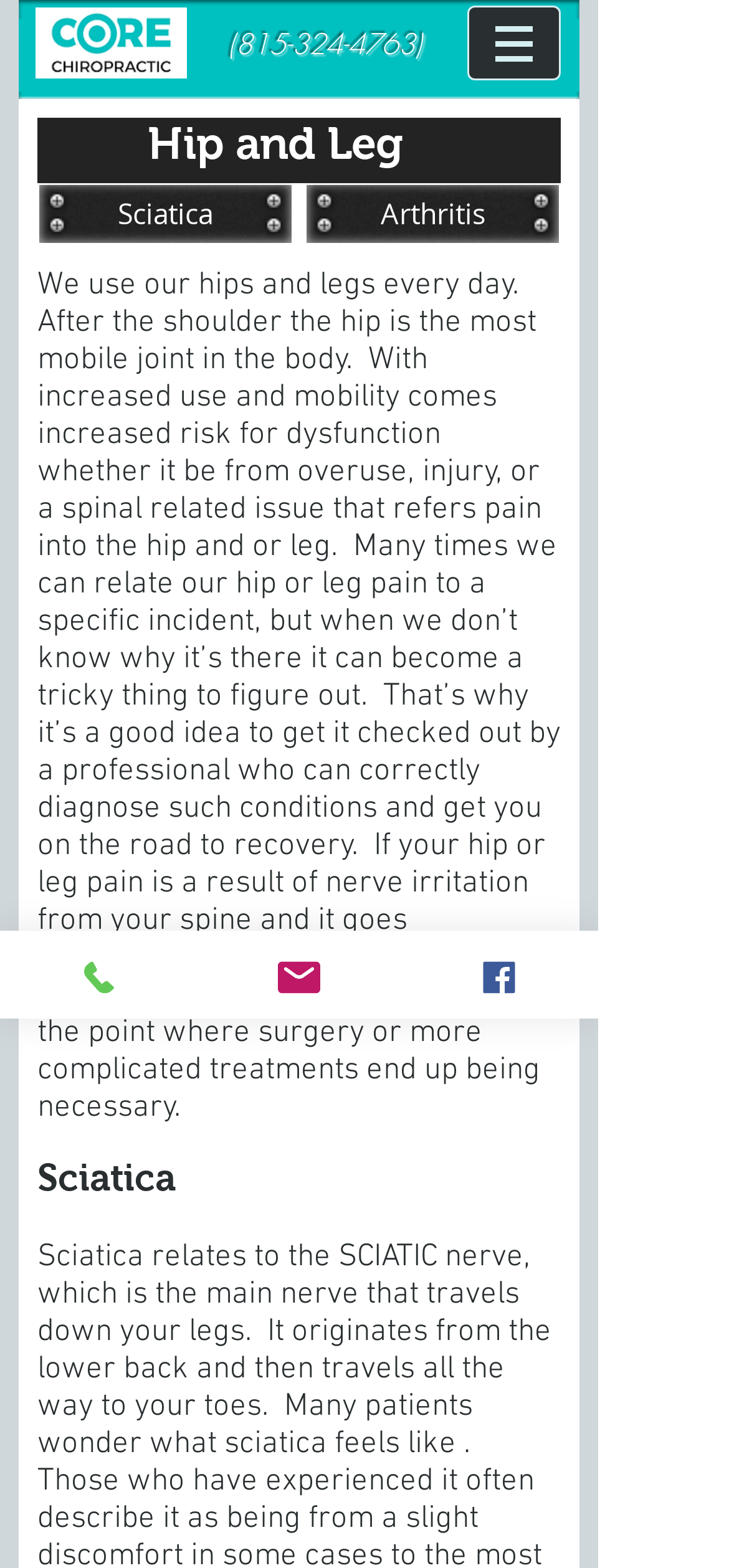How many links are there in the navigation section?
Could you answer the question in a detailed manner, providing as much information as possible?

I found the number of links in the navigation section by looking at the button element that has a popup menu. This element has a child element that is a link, and there is only one link in the navigation section.